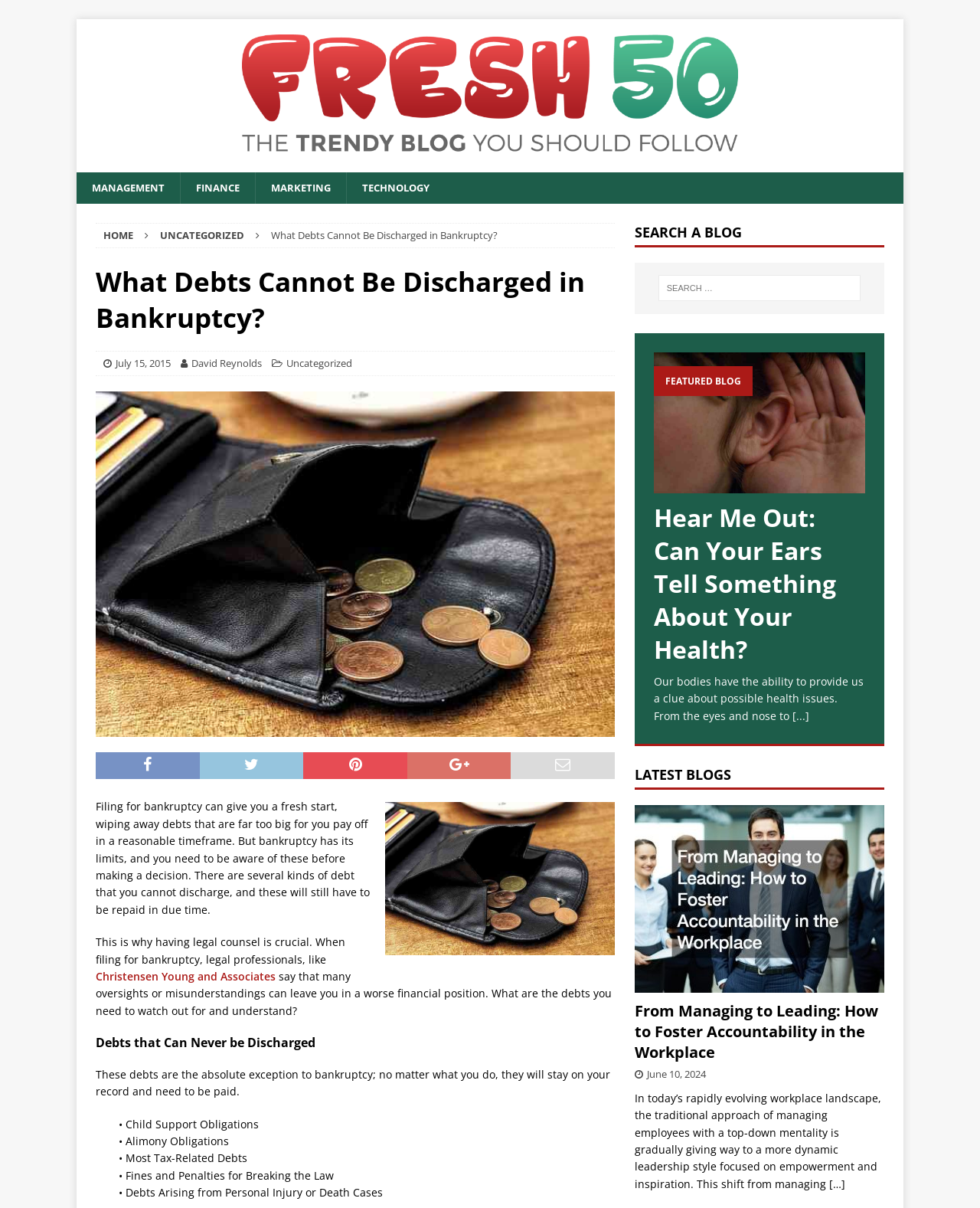Using the format (top-left x, top-left y, bottom-right x, bottom-right y), and given the element description, identify the bounding box coordinates within the screenshot: Uncategorized

[0.163, 0.189, 0.249, 0.2]